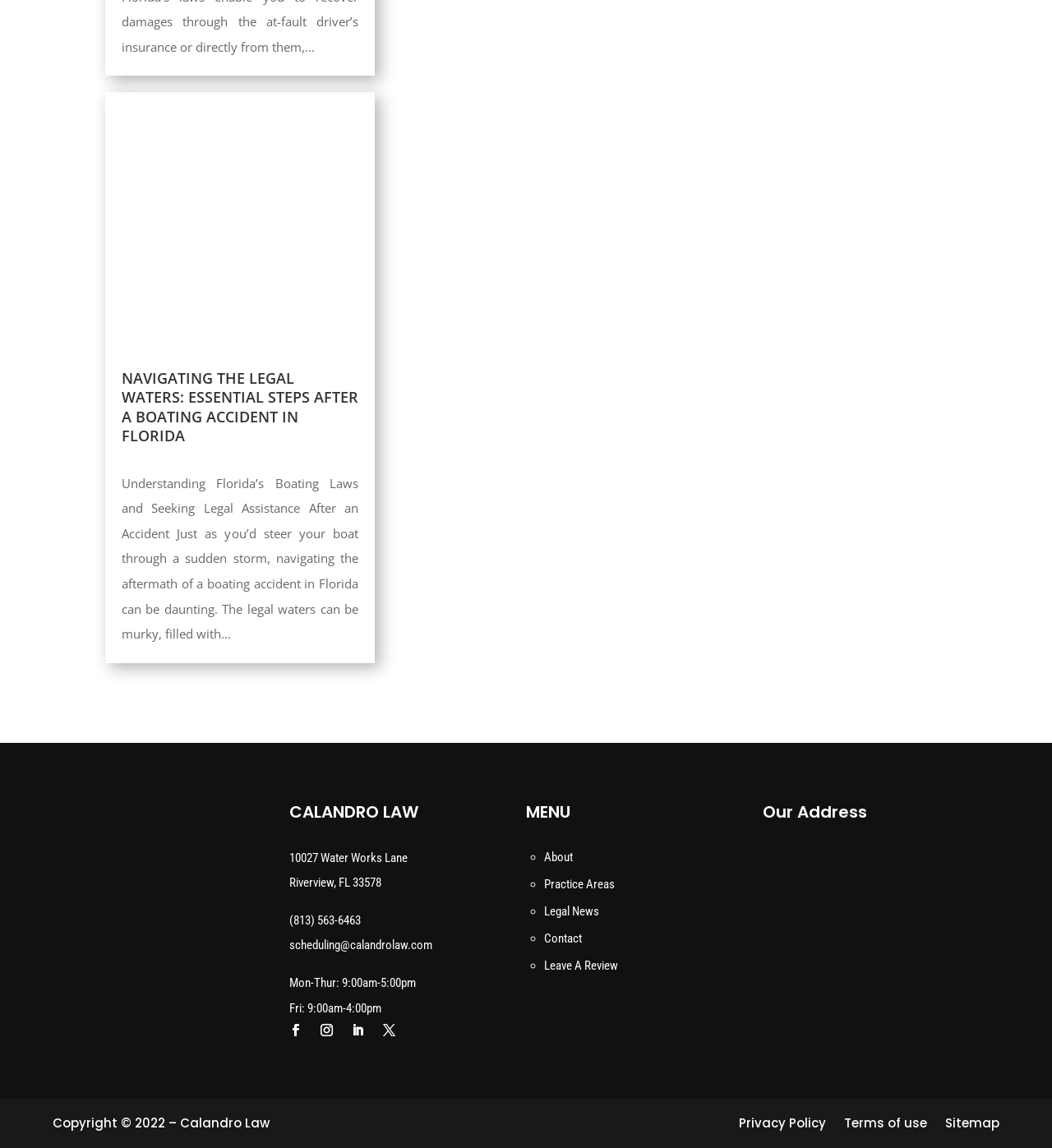Specify the bounding box coordinates of the area to click in order to execute this command: 'Click the link to navigate the legal waters after a boating accident in Florida'. The coordinates should consist of four float numbers ranging from 0 to 1, and should be formatted as [left, top, right, bottom].

[0.1, 0.302, 0.356, 0.319]